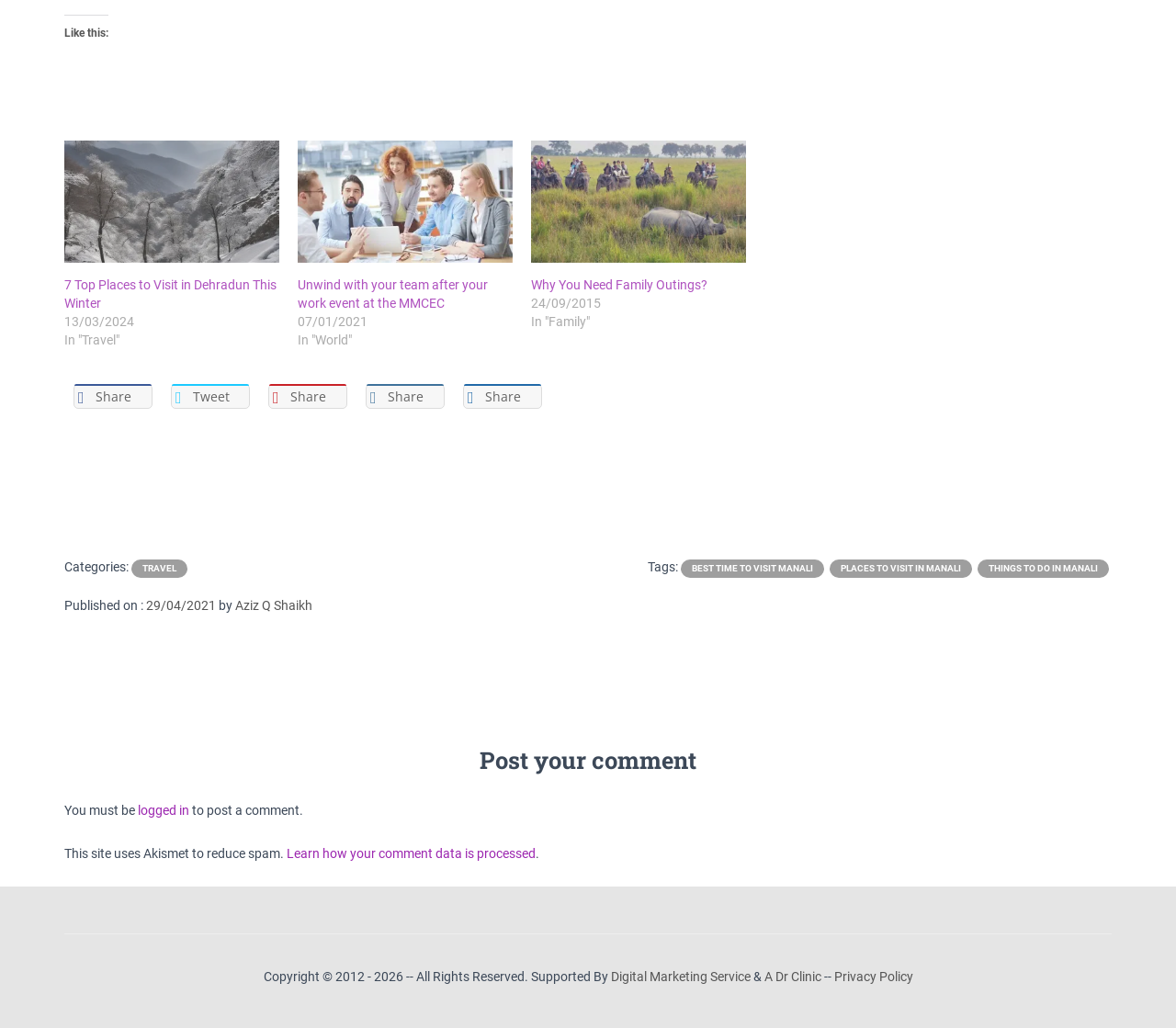Specify the bounding box coordinates for the region that must be clicked to perform the given instruction: "Post a comment".

[0.055, 0.724, 0.945, 0.756]